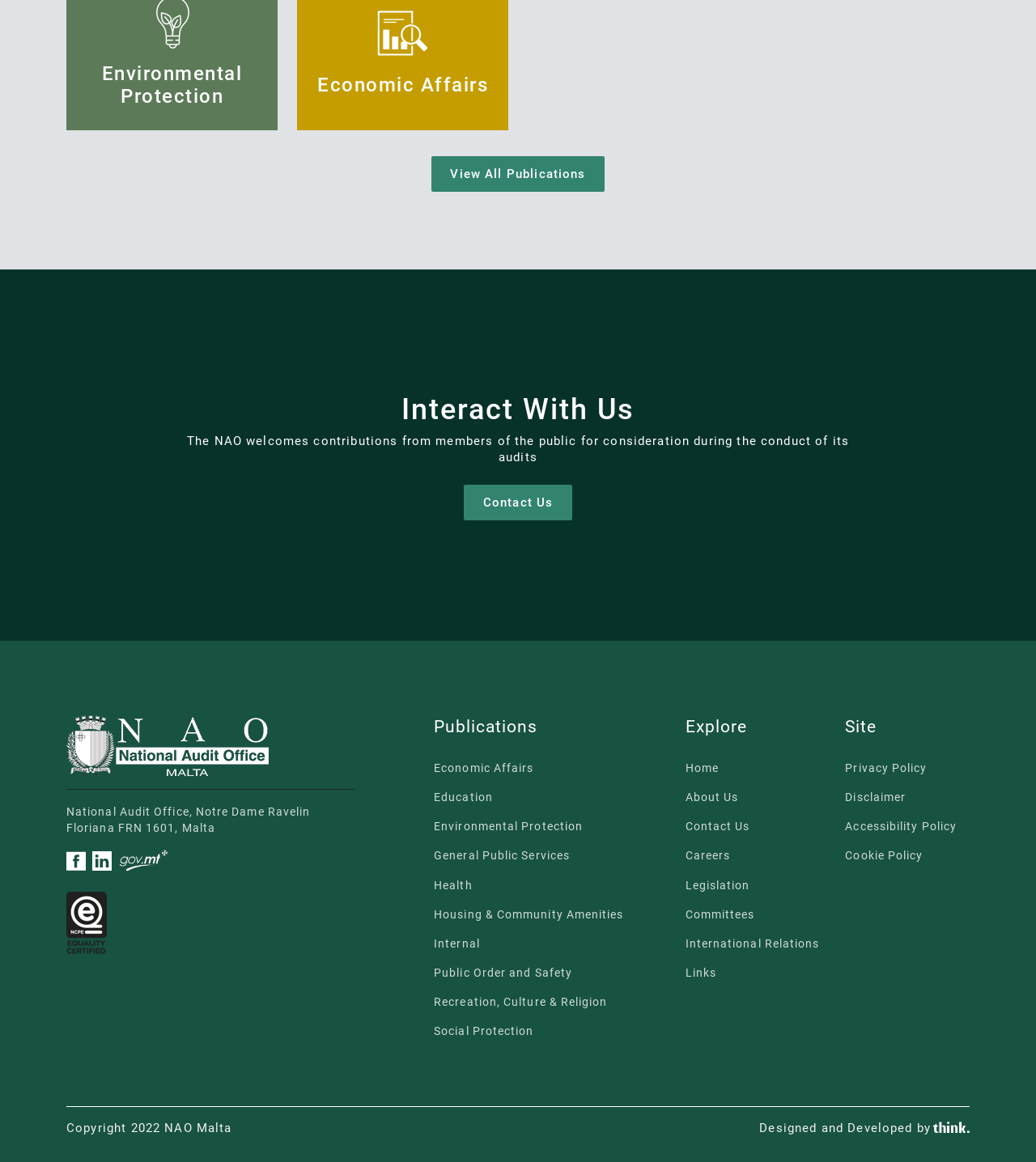Locate the bounding box coordinates of the area you need to click to fulfill this instruction: 'View all publications'. The coordinates must be in the form of four float numbers ranging from 0 to 1: [left, top, right, bottom].

[0.416, 0.134, 0.584, 0.165]